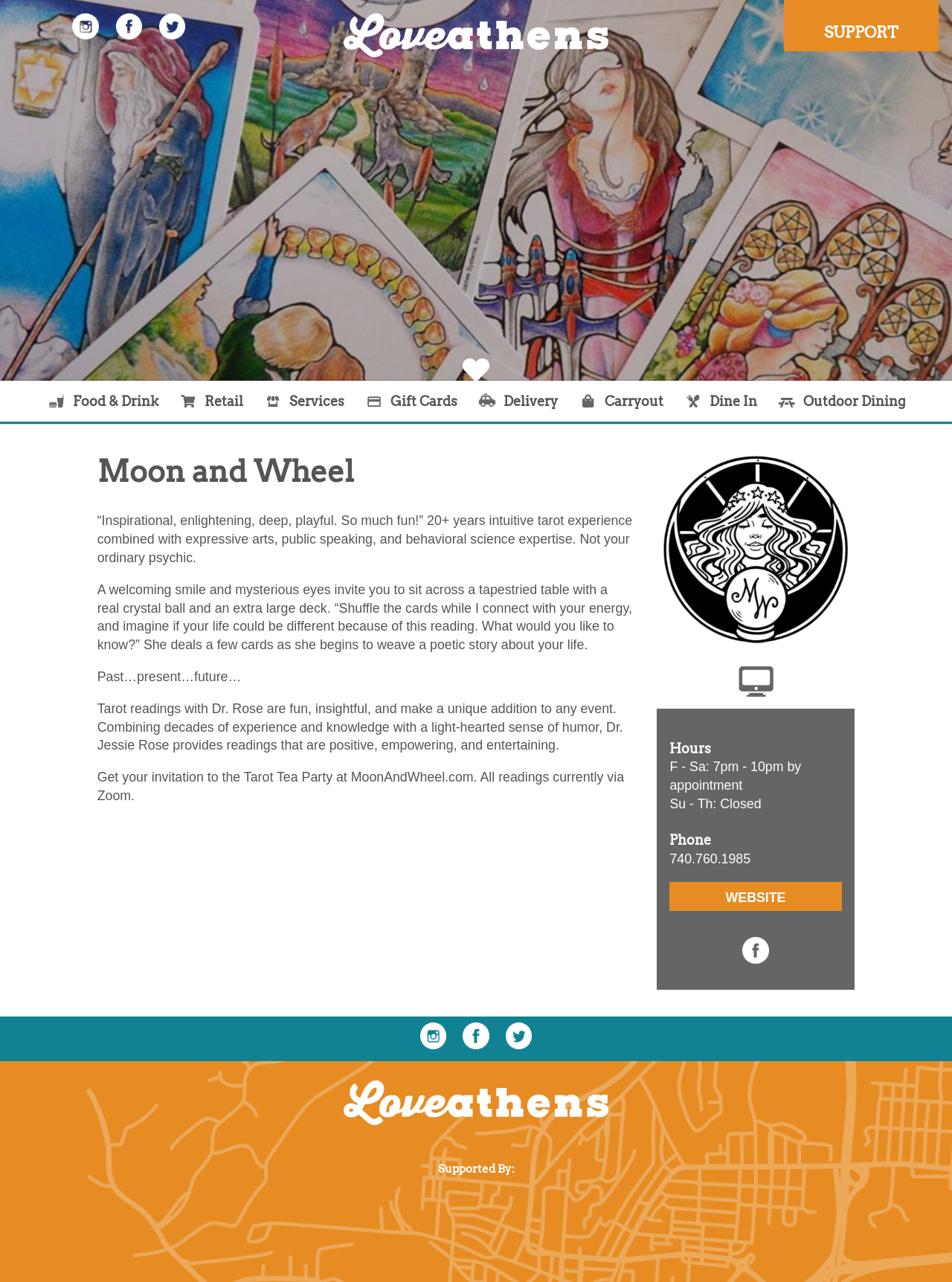Extract the bounding box coordinates for the UI element described by the text: "Outdoor Dining". The coordinates should be in the form of [left, top, right, bottom] with values between 0 and 1.

[0.809, 0.297, 0.958, 0.329]